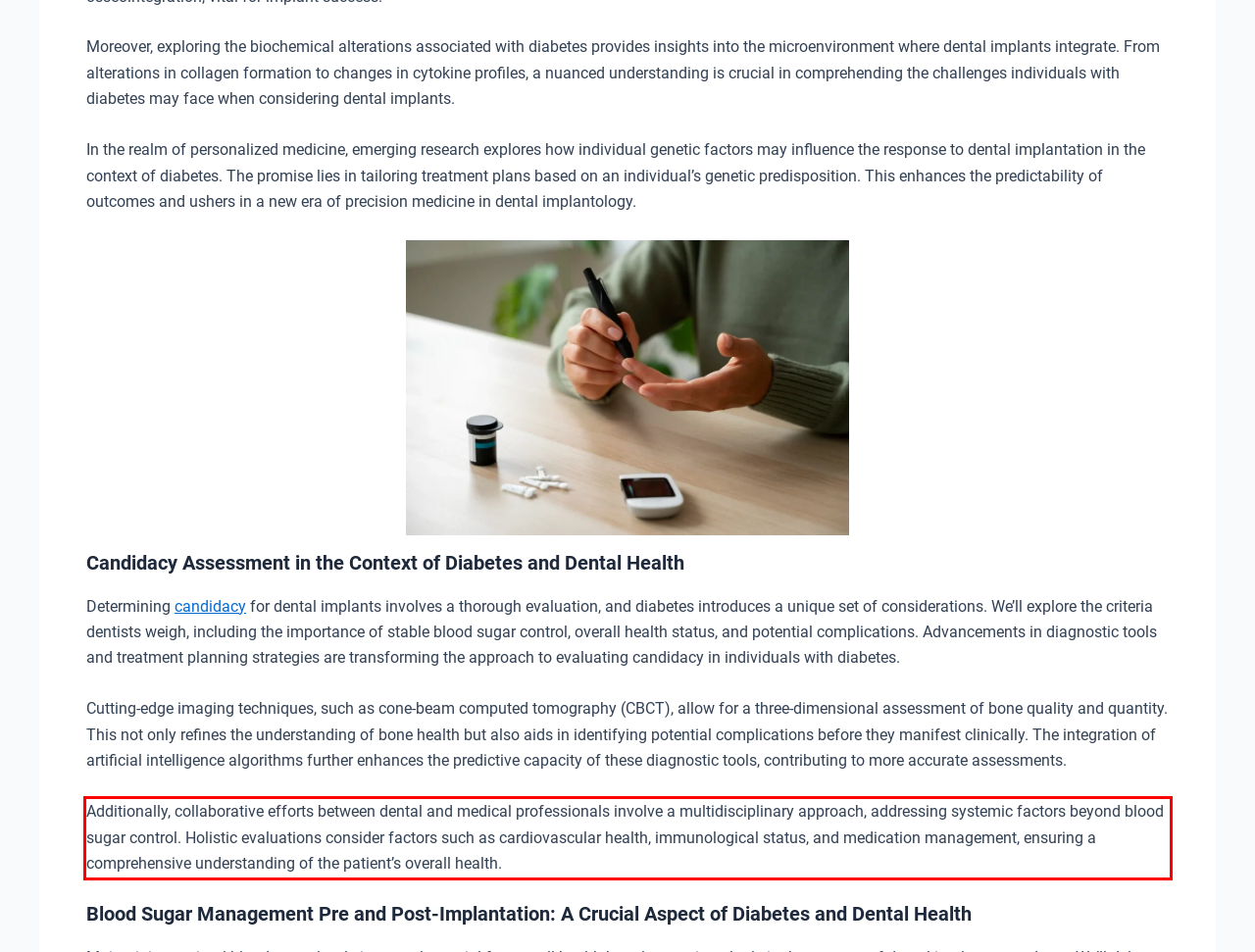Inspect the webpage screenshot that has a red bounding box and use OCR technology to read and display the text inside the red bounding box.

Additionally, collaborative efforts between dental and medical professionals involve a multidisciplinary approach, addressing systemic factors beyond blood sugar control. Holistic evaluations consider factors such as cardiovascular health, immunological status, and medication management, ensuring a comprehensive understanding of the patient’s overall health.